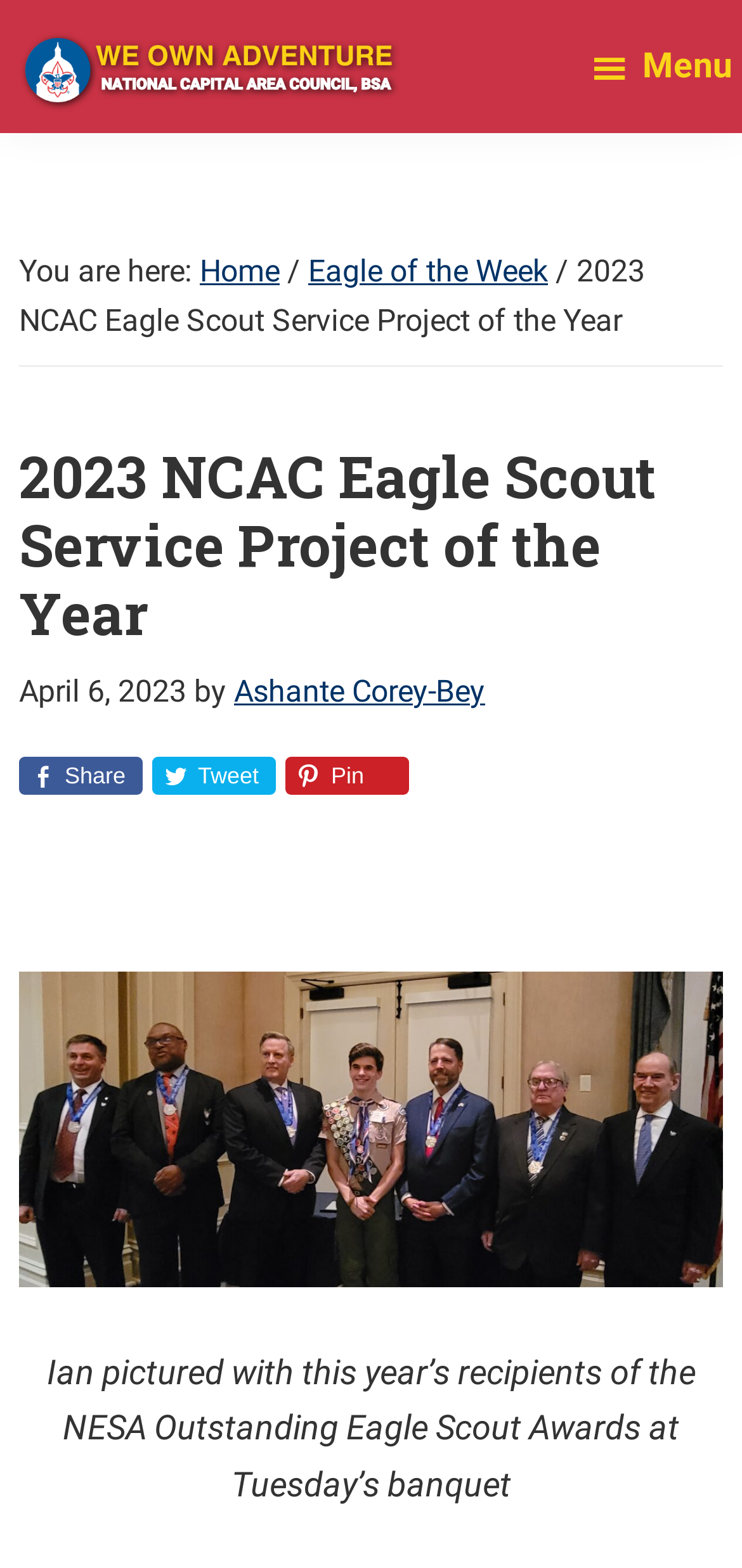Find the bounding box coordinates for the area that should be clicked to accomplish the instruction: "Go to the 'Home' page".

[0.269, 0.161, 0.377, 0.184]